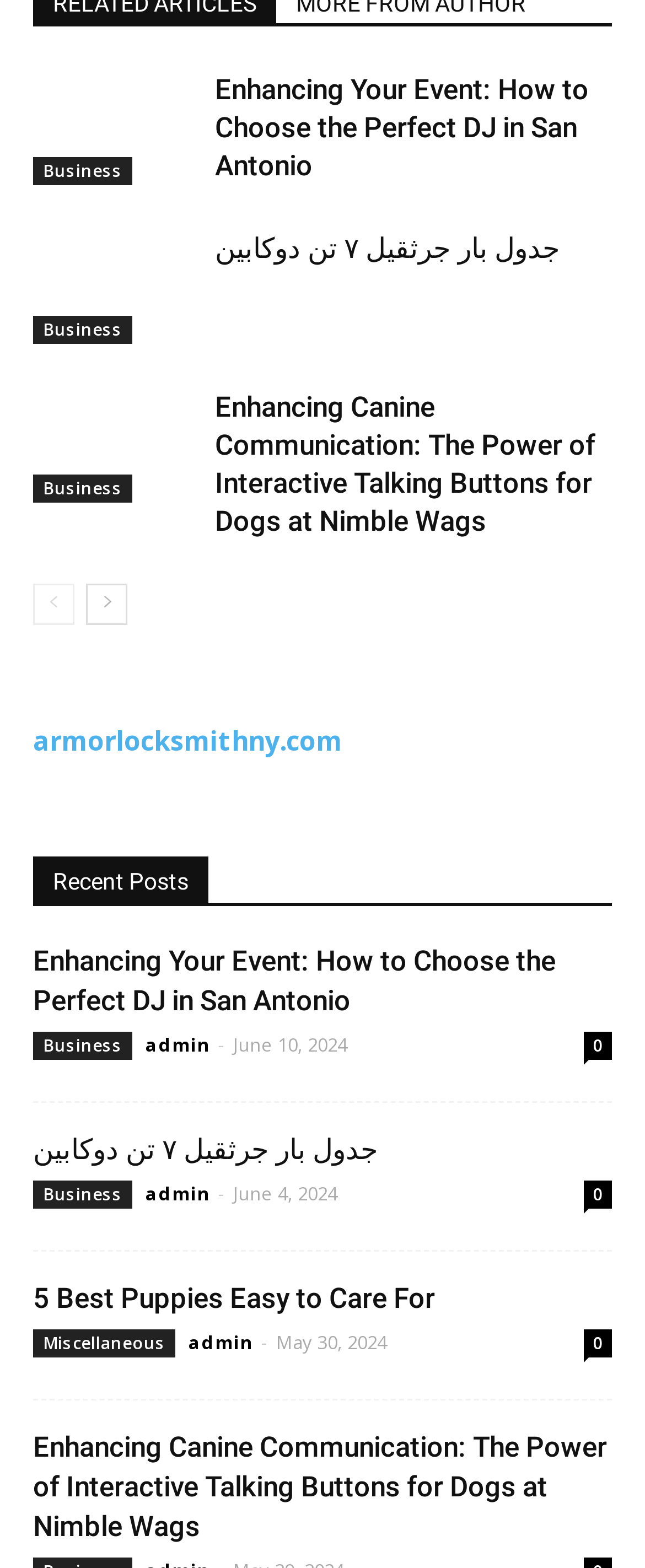Specify the bounding box coordinates of the region I need to click to perform the following instruction: "Click the link to 5 Best Puppies Easy to Care For". The coordinates must be four float numbers in the range of 0 to 1, i.e., [left, top, right, bottom].

[0.051, 0.817, 0.674, 0.839]